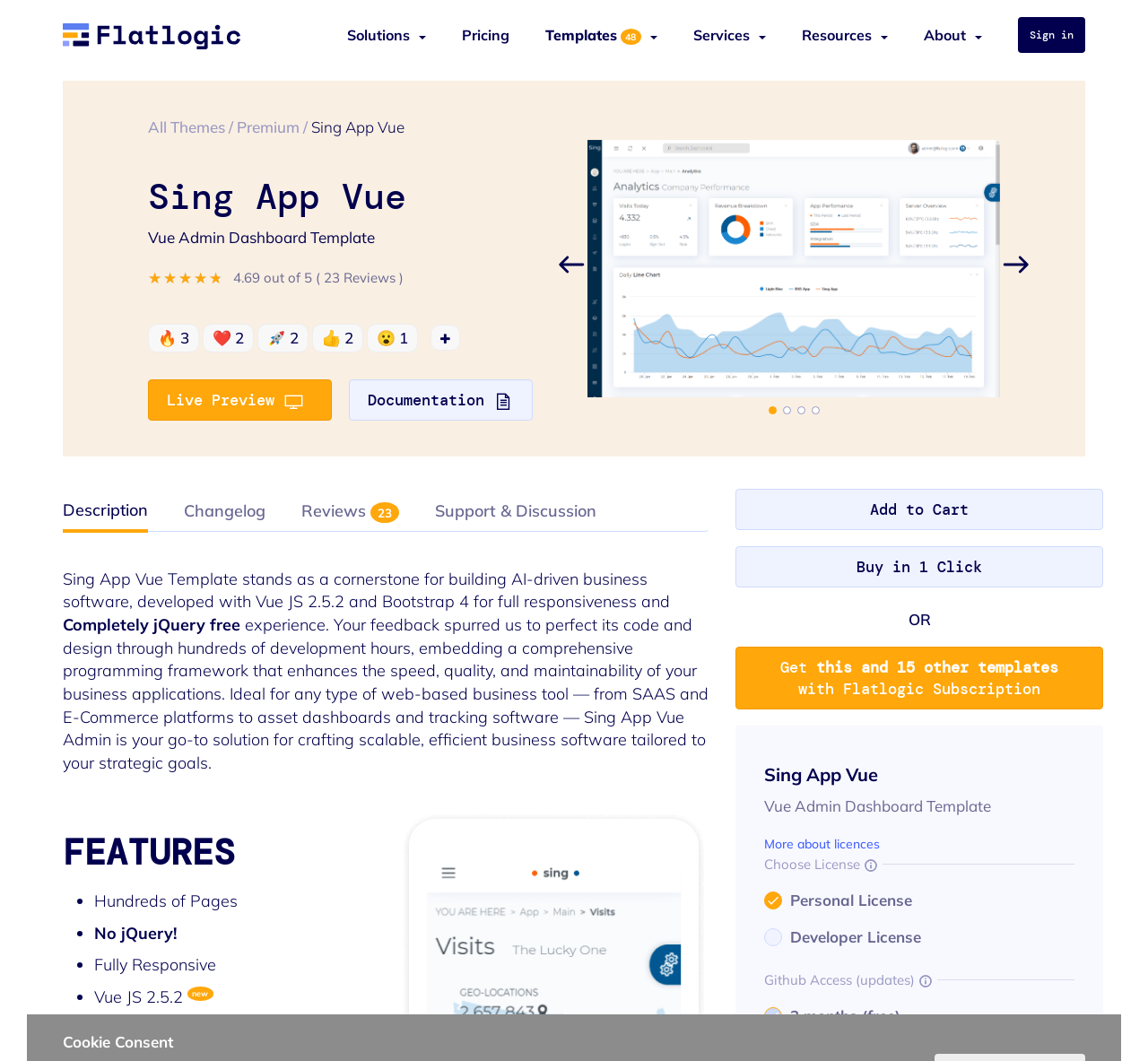Respond to the question below with a single word or phrase:
What is the rating of Sing App Vue?

4.69